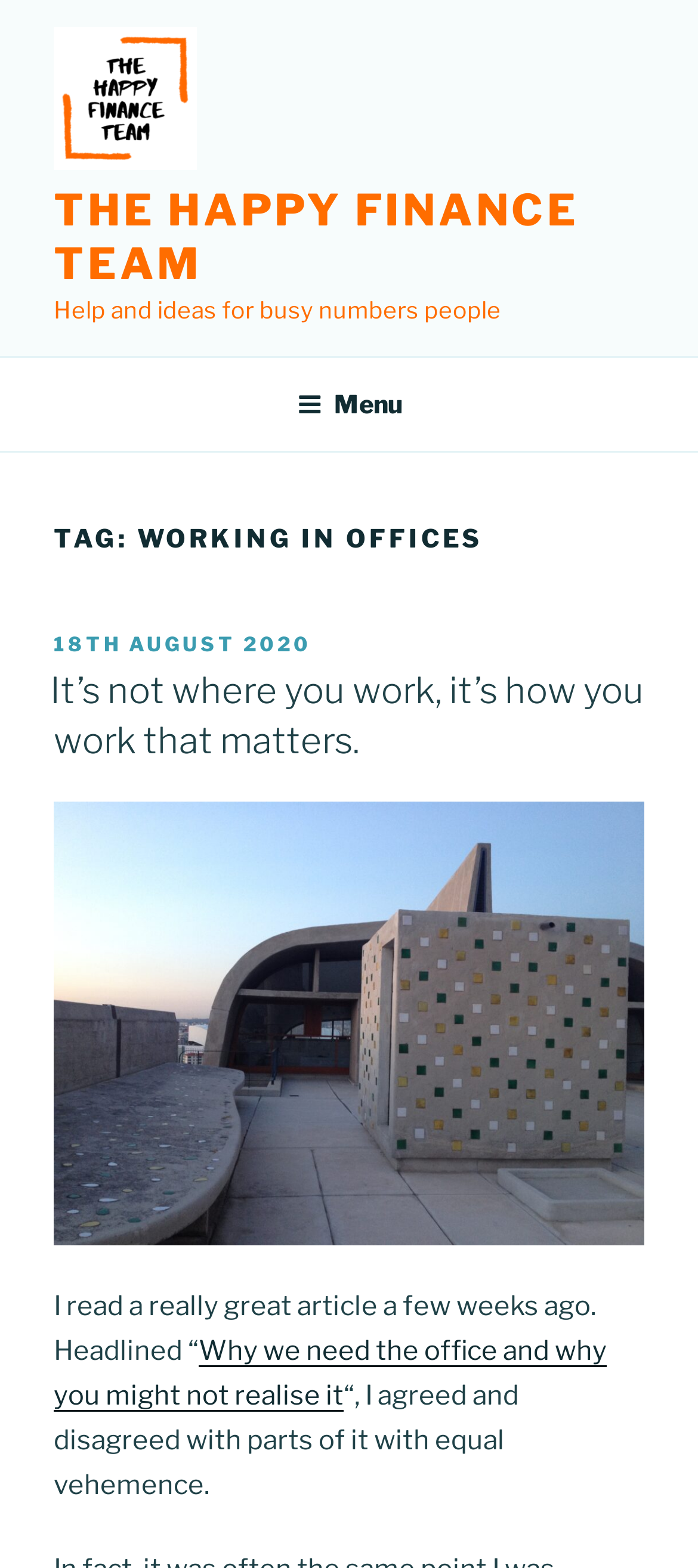Please provide the bounding box coordinate of the region that matches the element description: The Happy Finance Team. Coordinates should be in the format (top-left x, top-left y, bottom-right x, bottom-right y) and all values should be between 0 and 1.

[0.077, 0.117, 0.83, 0.185]